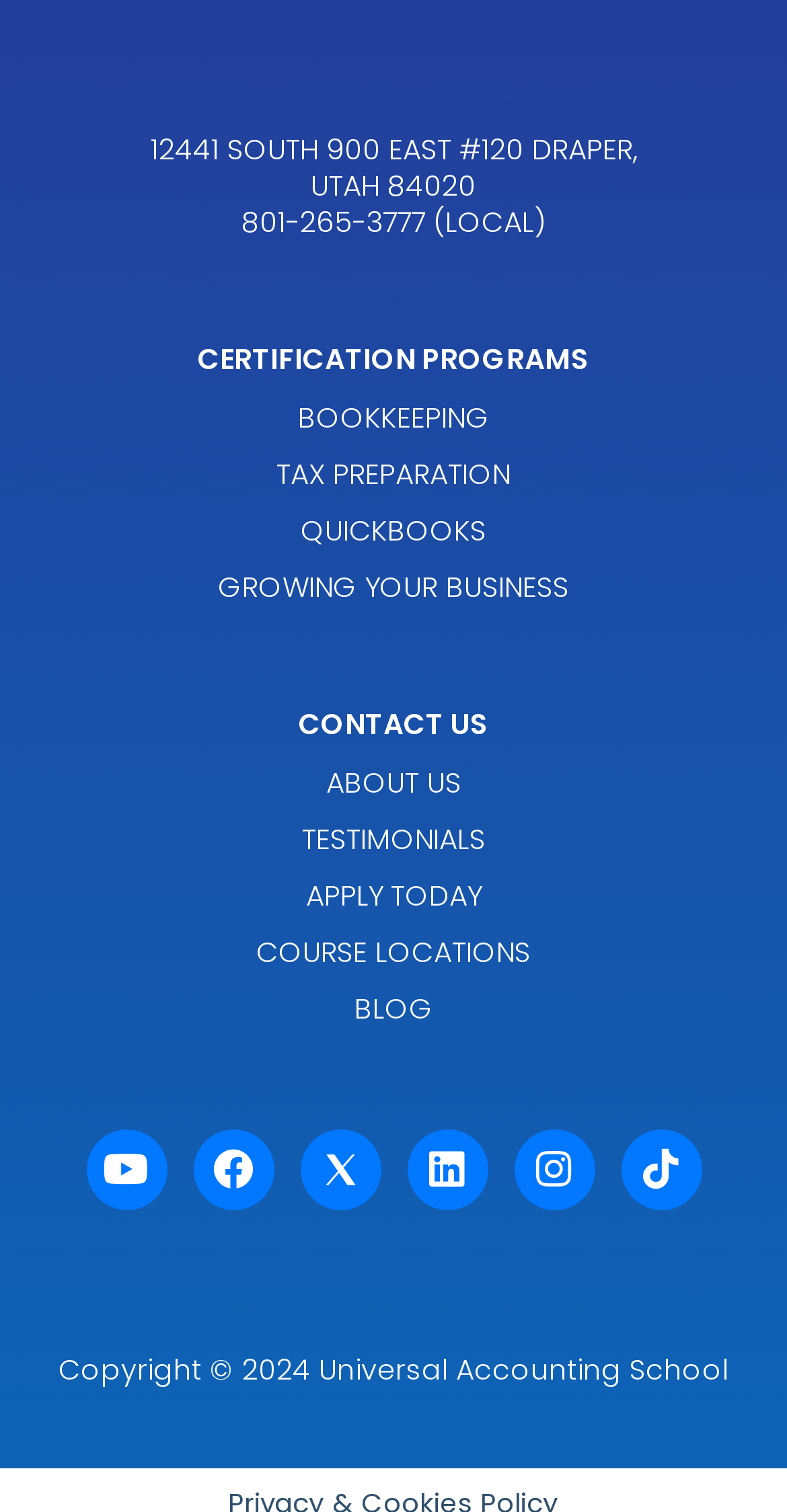What is the address of Universal Accounting School?
Based on the image, provide your answer in one word or phrase.

12441 SOUTH 900 EAST #120 DRAPER, UTAH 84020